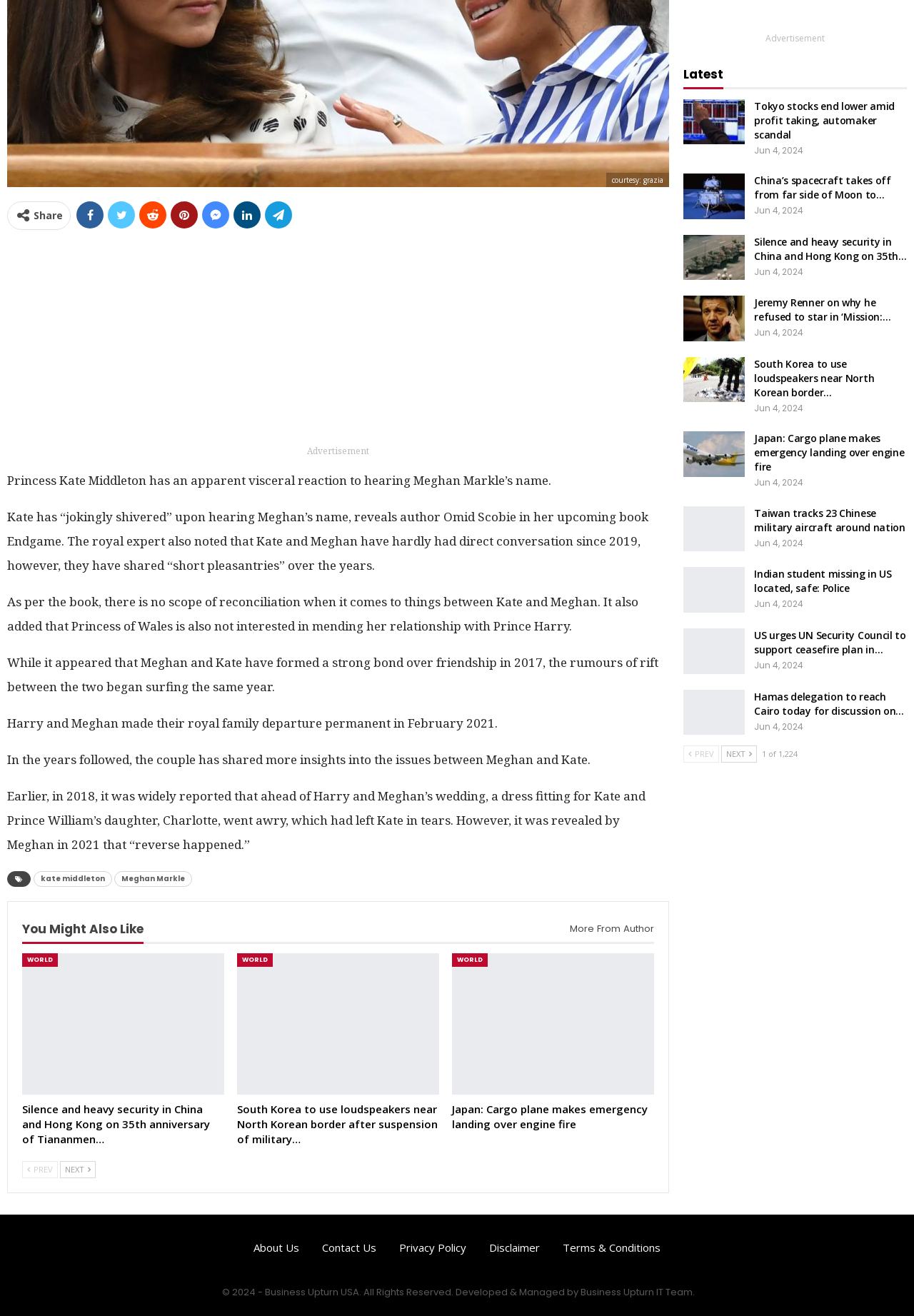Highlight the bounding box of the UI element that corresponds to this description: "Prev".

[0.024, 0.882, 0.063, 0.895]